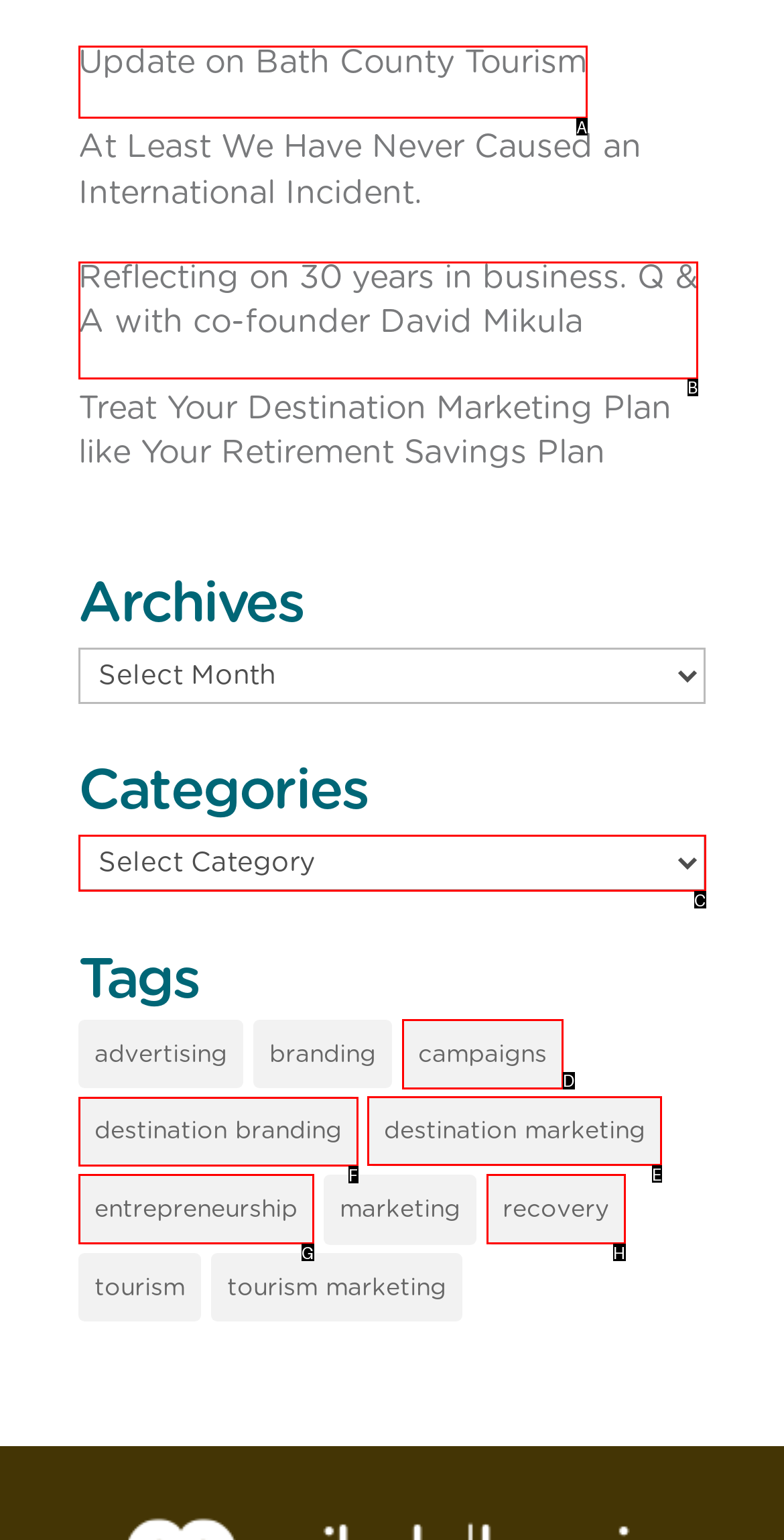Identify the HTML element to click to fulfill this task: Choose 'destination marketing'
Answer with the letter from the given choices.

E